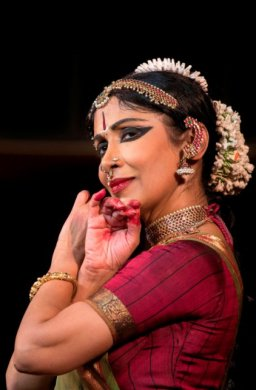Please reply with a single word or brief phrase to the question: 
What is the name of the award mentioned in the caption?

UDAY SHANKAR CHOREOGRAPHY AWARD